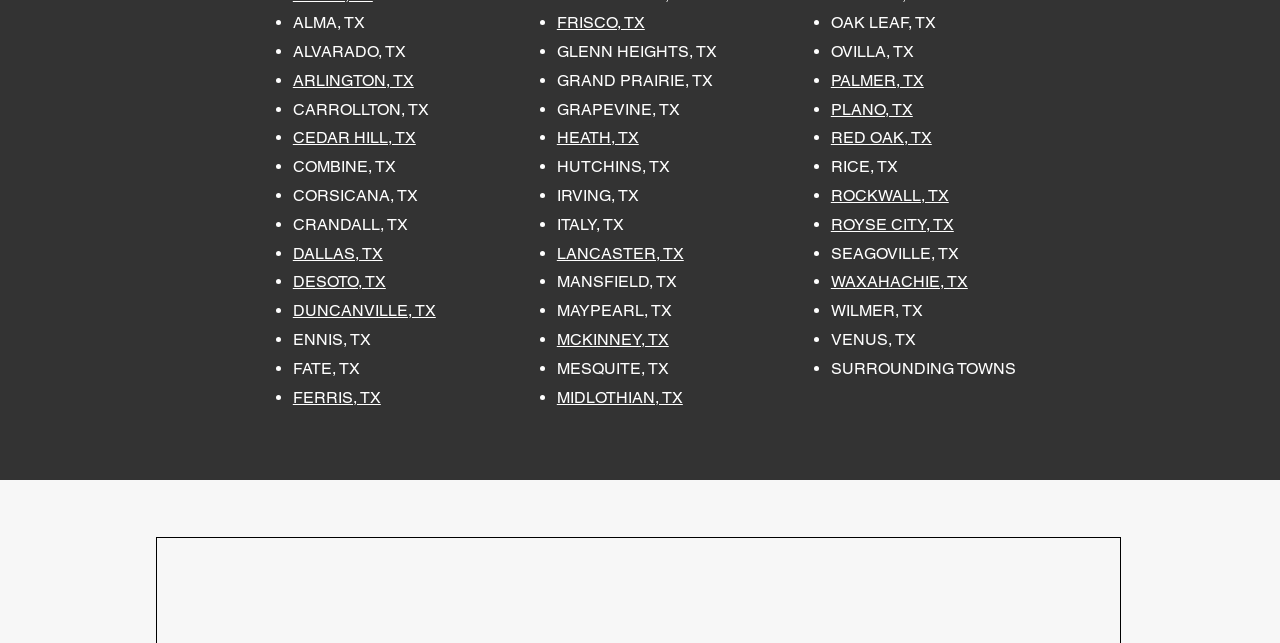Please determine the bounding box coordinates of the element to click in order to execute the following instruction: "click on LANCASTER, TX". The coordinates should be four float numbers between 0 and 1, specified as [left, top, right, bottom].

[0.435, 0.379, 0.534, 0.409]